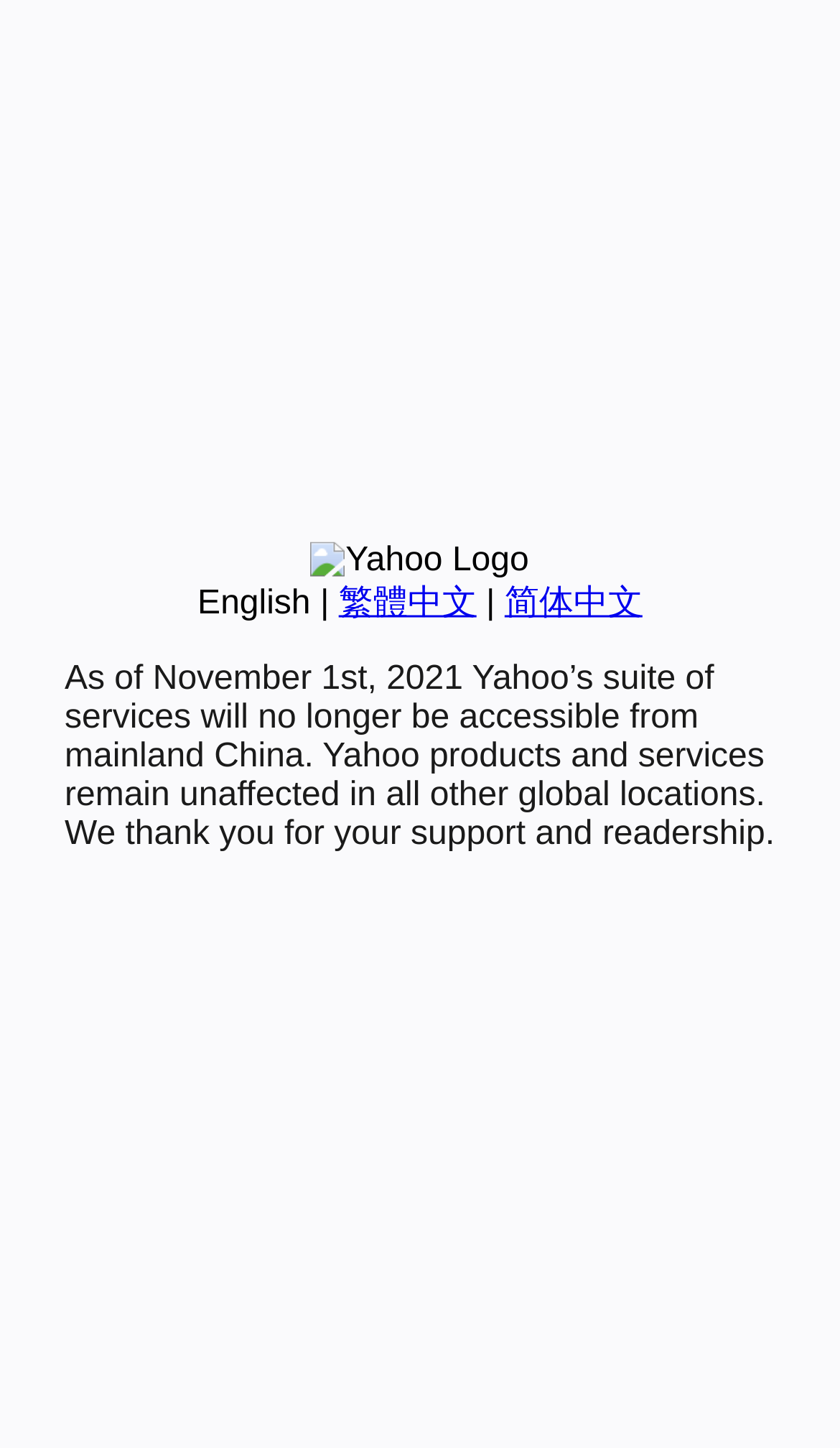Using the provided description 简体中文, find the bounding box coordinates for the UI element. Provide the coordinates in (top-left x, top-left y, bottom-right x, bottom-right y) format, ensuring all values are between 0 and 1.

[0.601, 0.404, 0.765, 0.429]